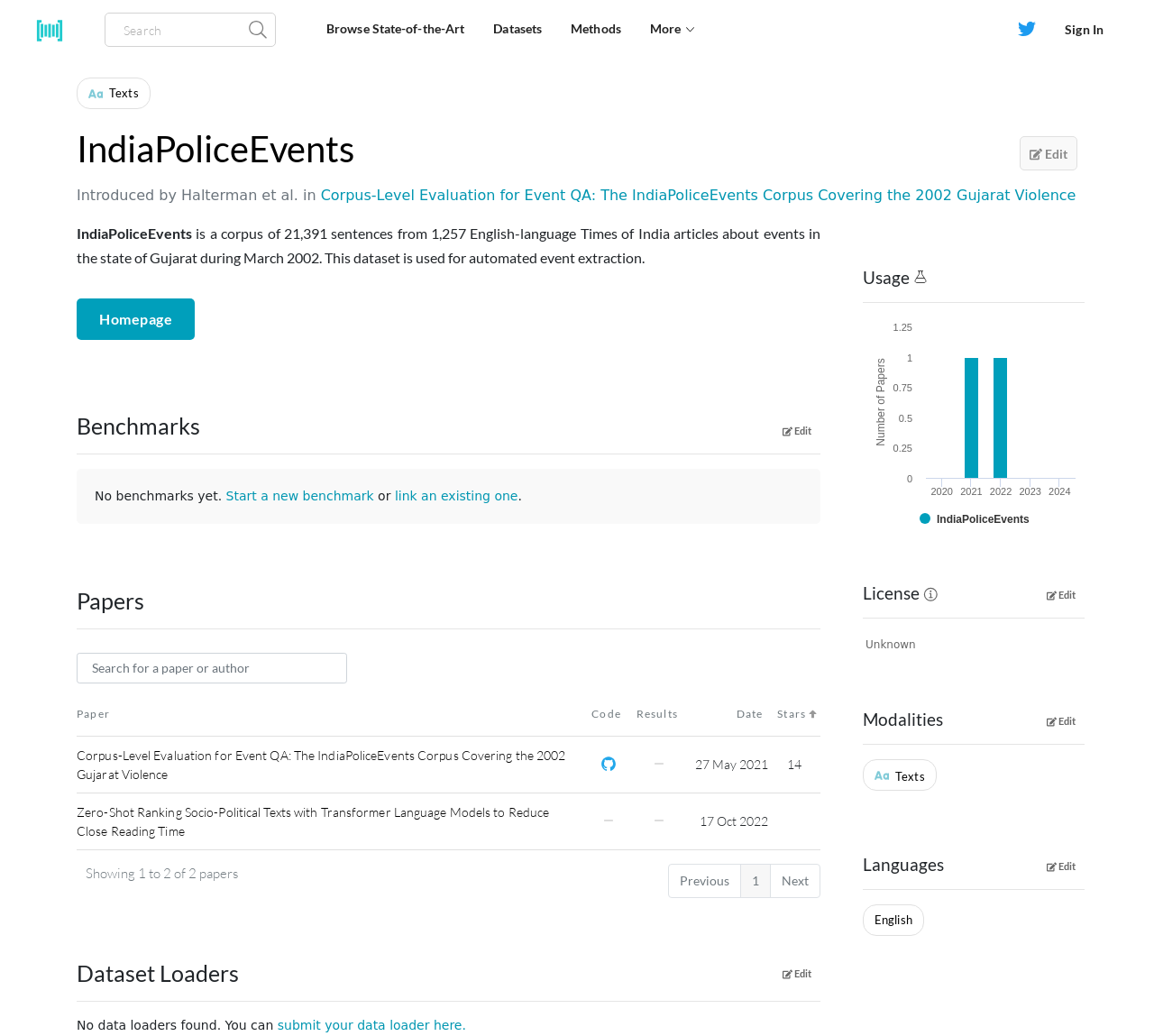How many papers are listed on the webpage?
Using the information from the image, provide a comprehensive answer to the question.

The number of papers can be found at the bottom of the webpage, where it says 'Showing 1 to 2 of 2 papers'. This indicates that there are 2 papers listed on the webpage.